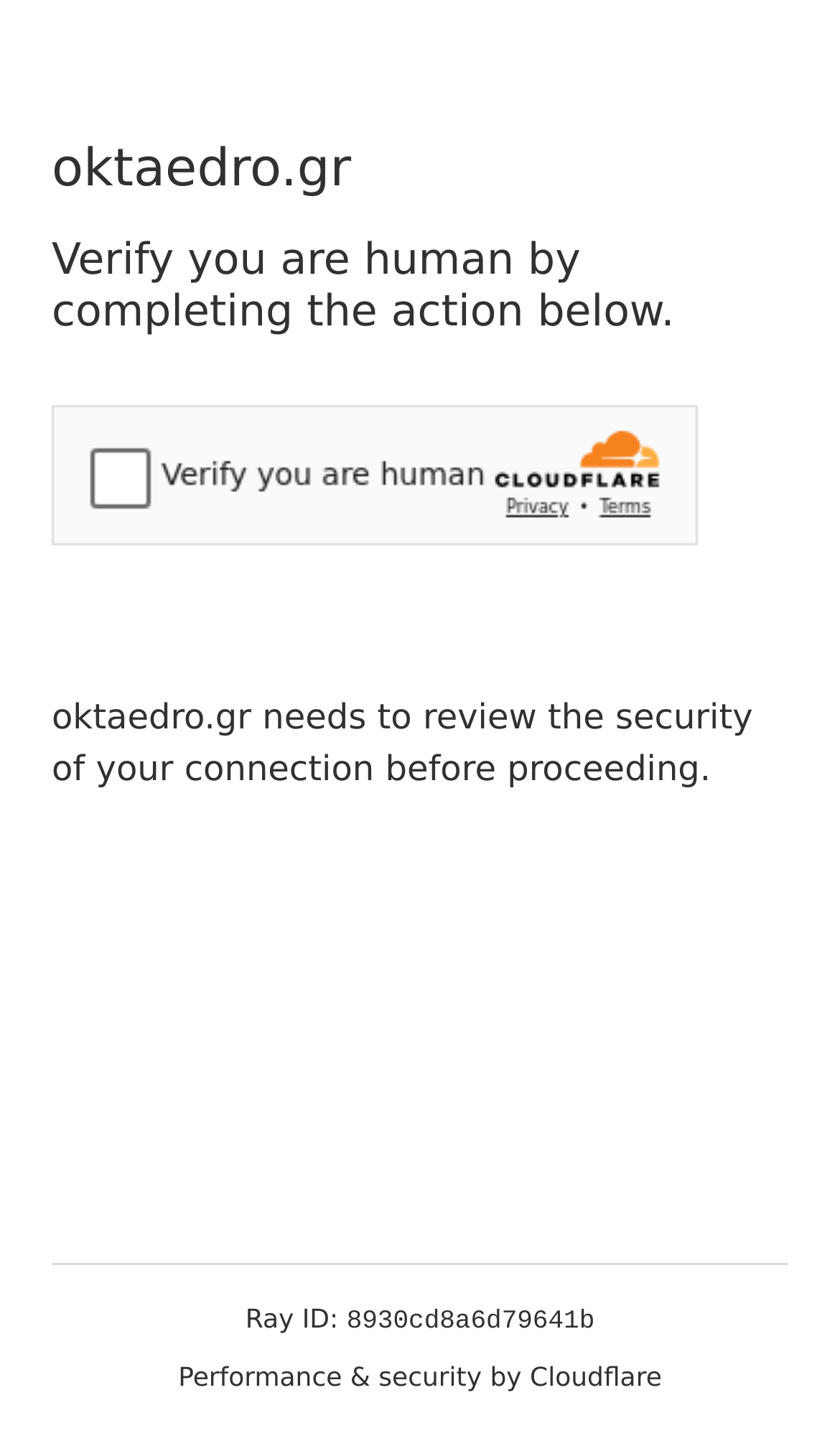Give a comprehensive overview of the webpage, including key elements.

The webpage appears to be a security verification page. At the top, there is a heading that displays the website's name, "oktaedro.gr". Below it, another heading instructs the user to "Verify you are human by completing the action below." 

Following this instruction, there is an iframe containing a Cloudflare security challenge, which takes up a significant portion of the page. 

Below the iframe, there is a paragraph of text that explains the reason for this security verification, stating that "oktaedro.gr needs to review the security of your connection before proceeding." 

At the bottom of the page, there is a section that displays technical information, including a "Ray ID" label followed by a unique identifier, "8930cd8a6d79641b". Additionally, there is a statement that credits "Performance & security by Cloudflare".